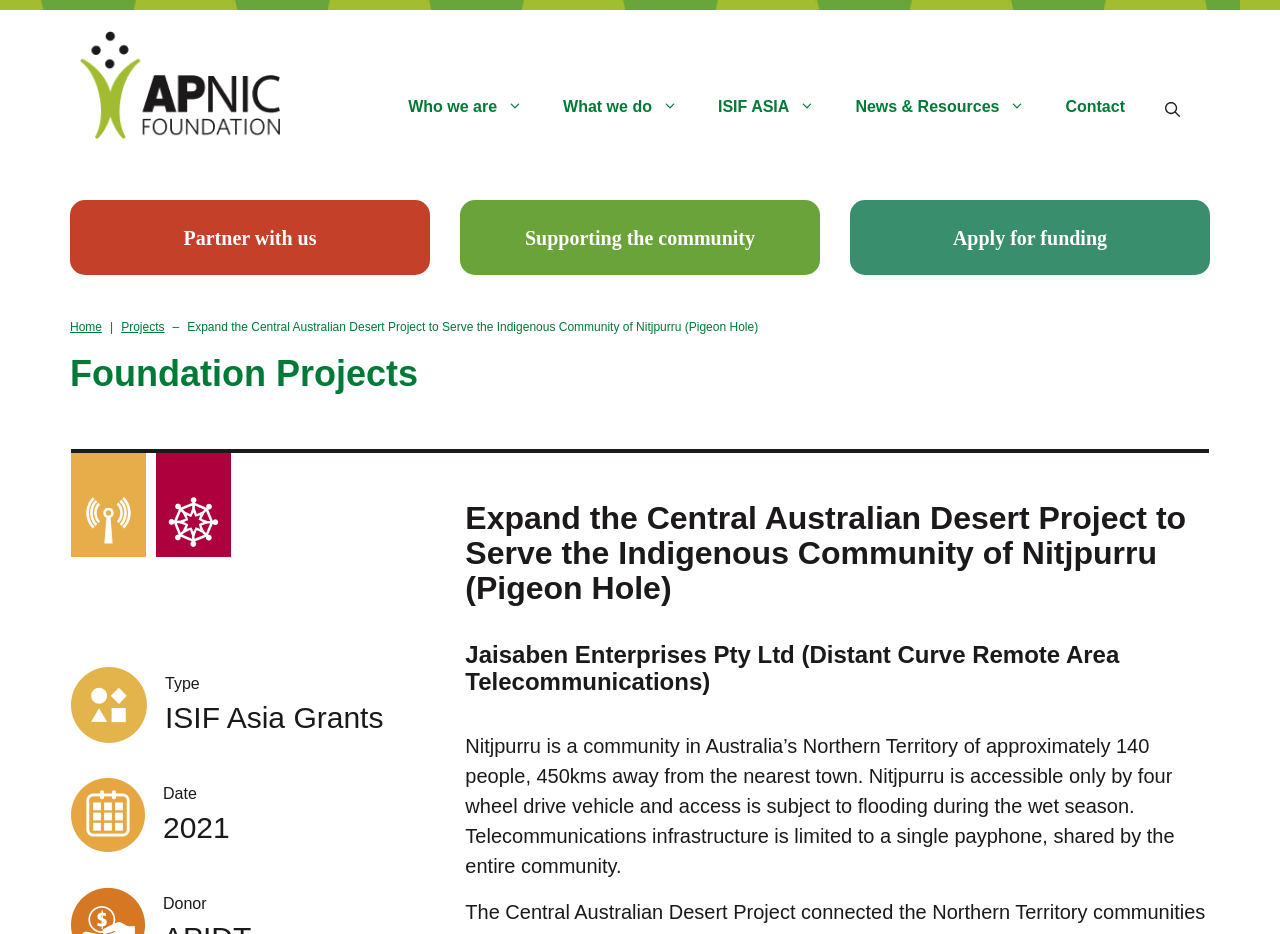Locate the bounding box coordinates of the segment that needs to be clicked to meet this instruction: "Click on Home".

[0.055, 0.343, 0.08, 0.358]